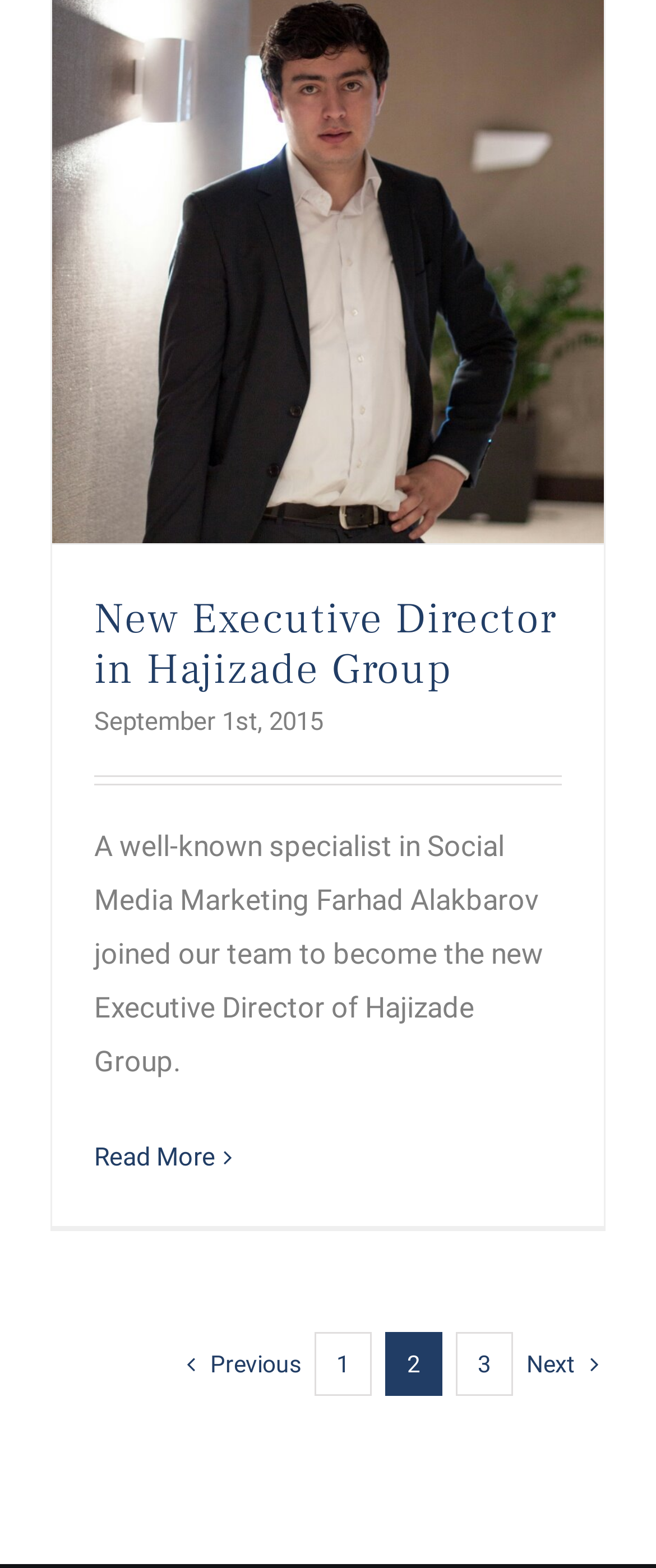Find the UI element described as: "3" and predict its bounding box coordinates. Ensure the coordinates are four float numbers between 0 and 1, [left, top, right, bottom].

[0.695, 0.849, 0.782, 0.89]